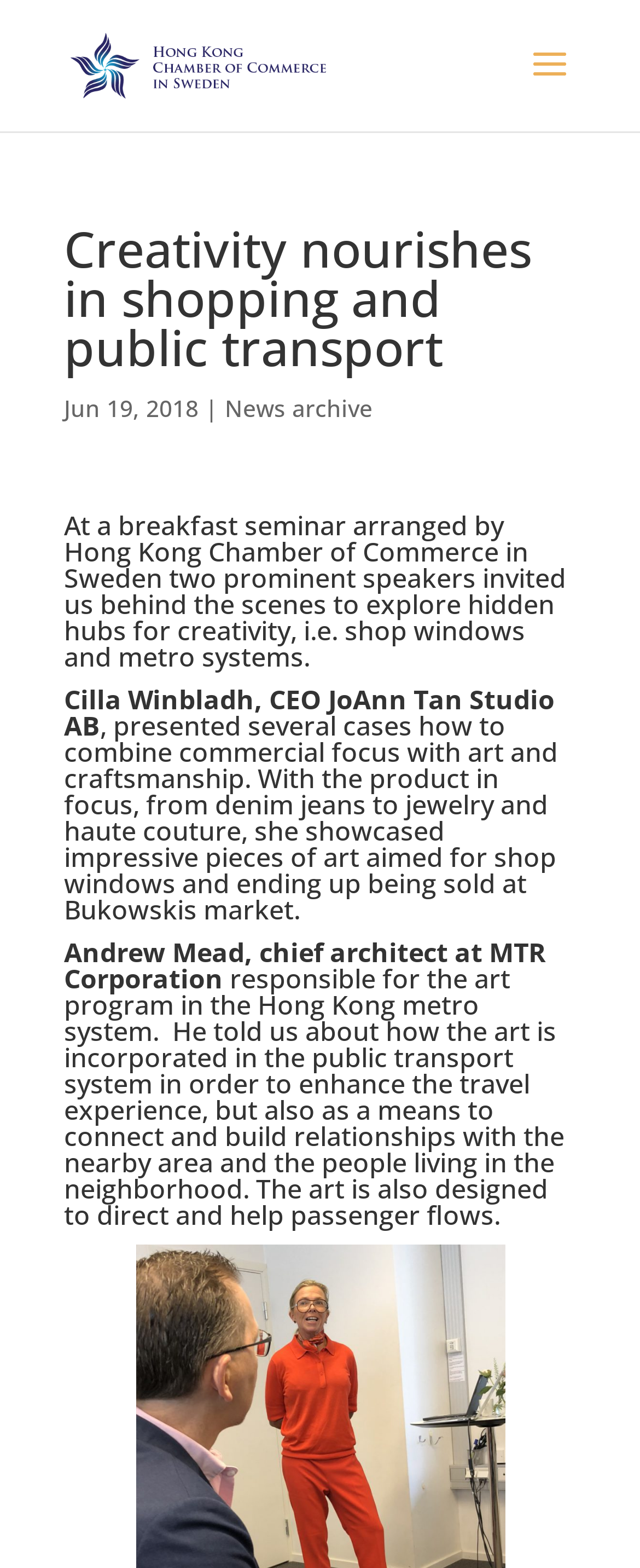Using the description: "Reviews (0)", determine the UI element's bounding box coordinates. Ensure the coordinates are in the format of four float numbers between 0 and 1, i.e., [left, top, right, bottom].

None